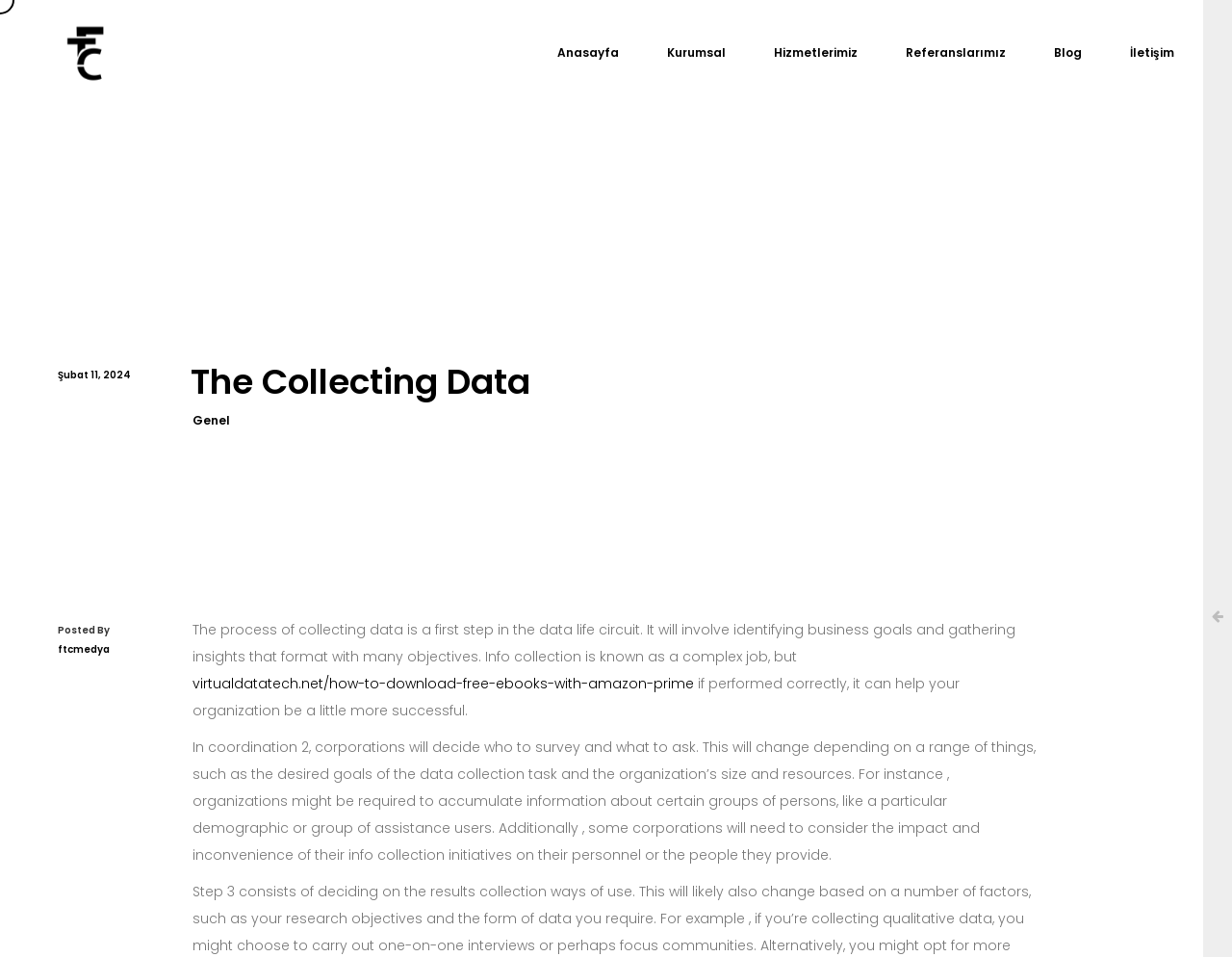Using a single word or phrase, answer the following question: 
What do corporations decide in coordination 2?

Who to survey and what to ask